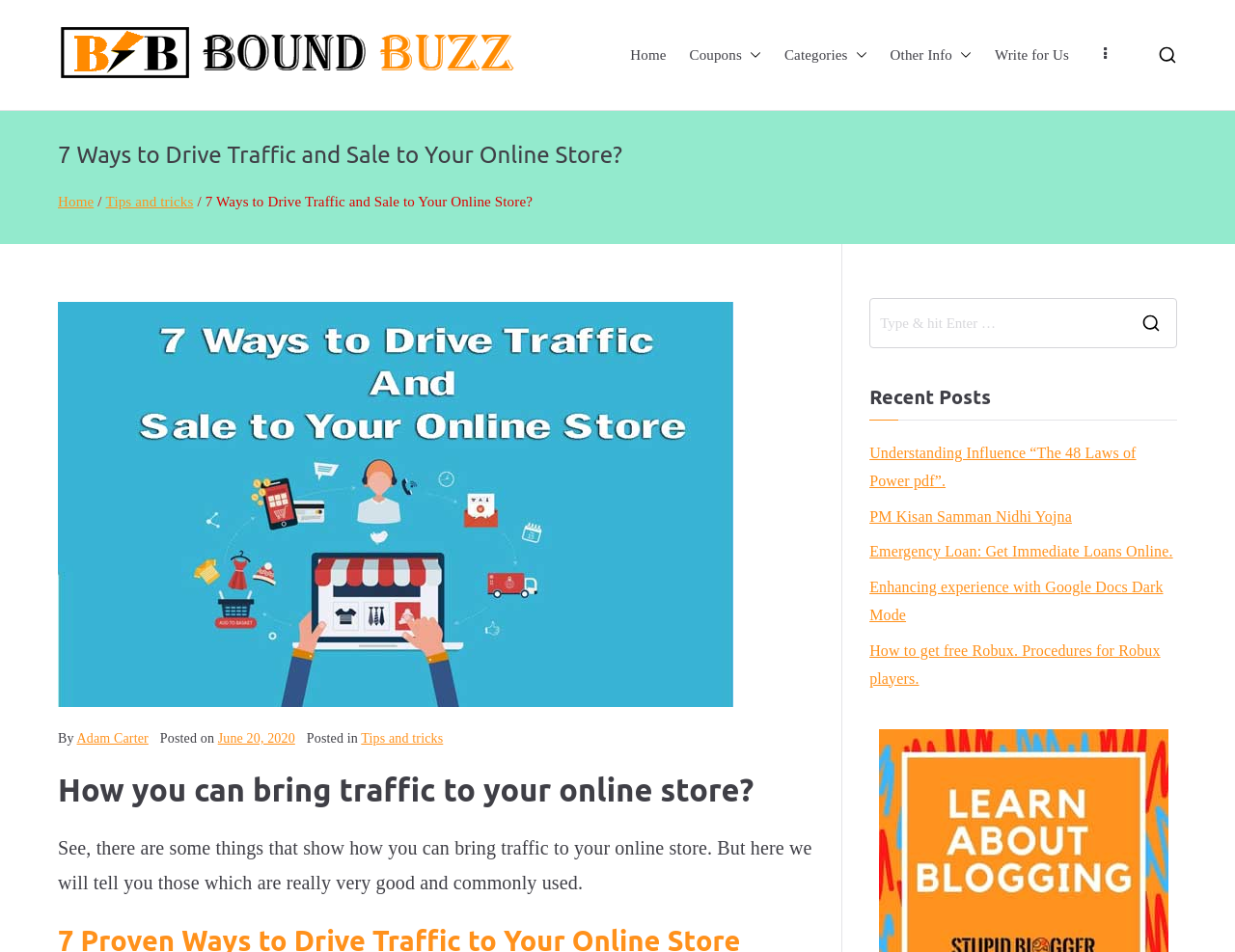Locate the bounding box coordinates of the element to click to perform the following action: 'Click the Bound Buzz site logo'. The coordinates should be given as four float values between 0 and 1, in the form of [left, top, right, bottom].

[0.047, 0.02, 0.422, 0.095]